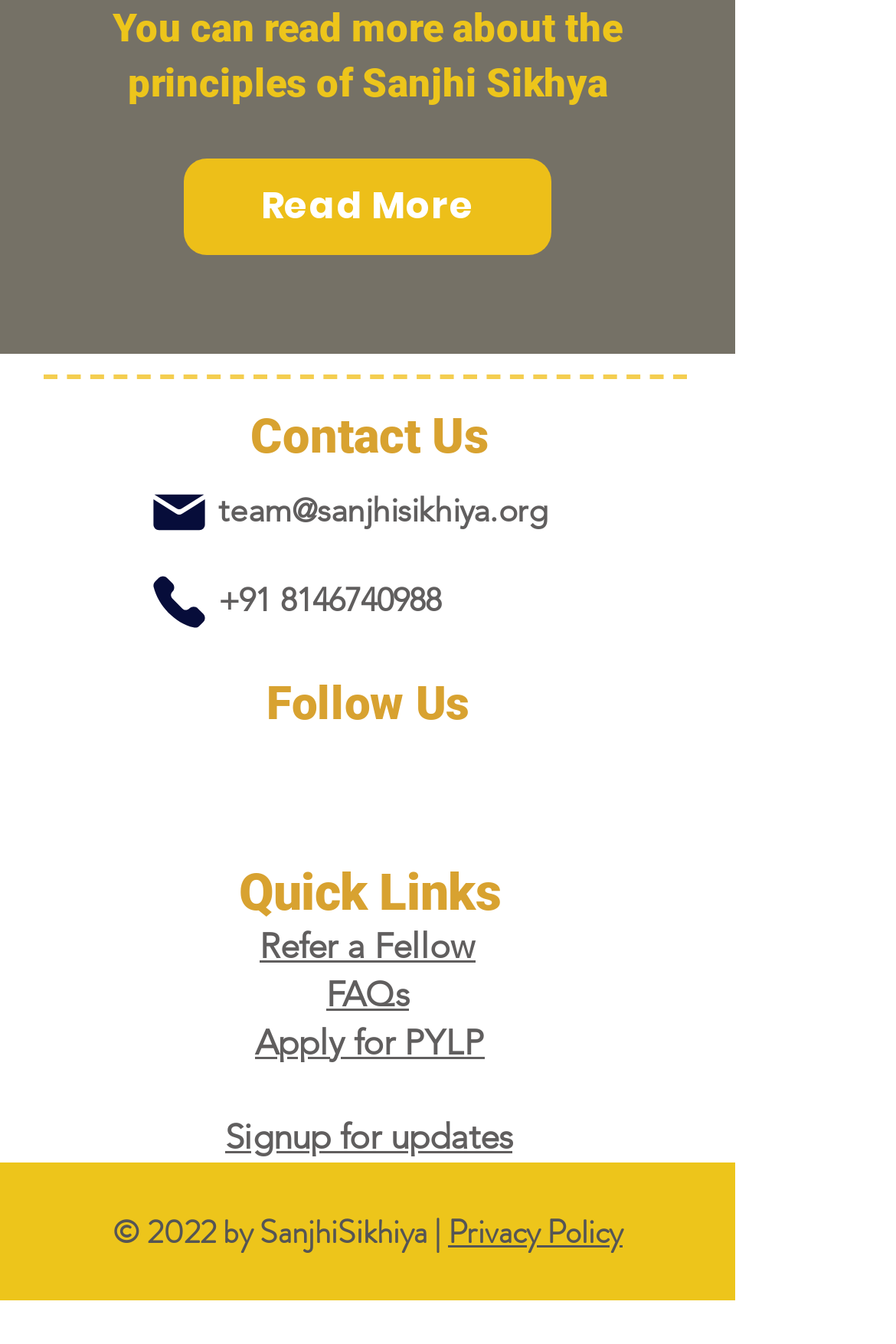Identify the bounding box coordinates of the section to be clicked to complete the task described by the following instruction: "Refer a Fellow". The coordinates should be four float numbers between 0 and 1, formatted as [left, top, right, bottom].

[0.29, 0.687, 0.531, 0.719]